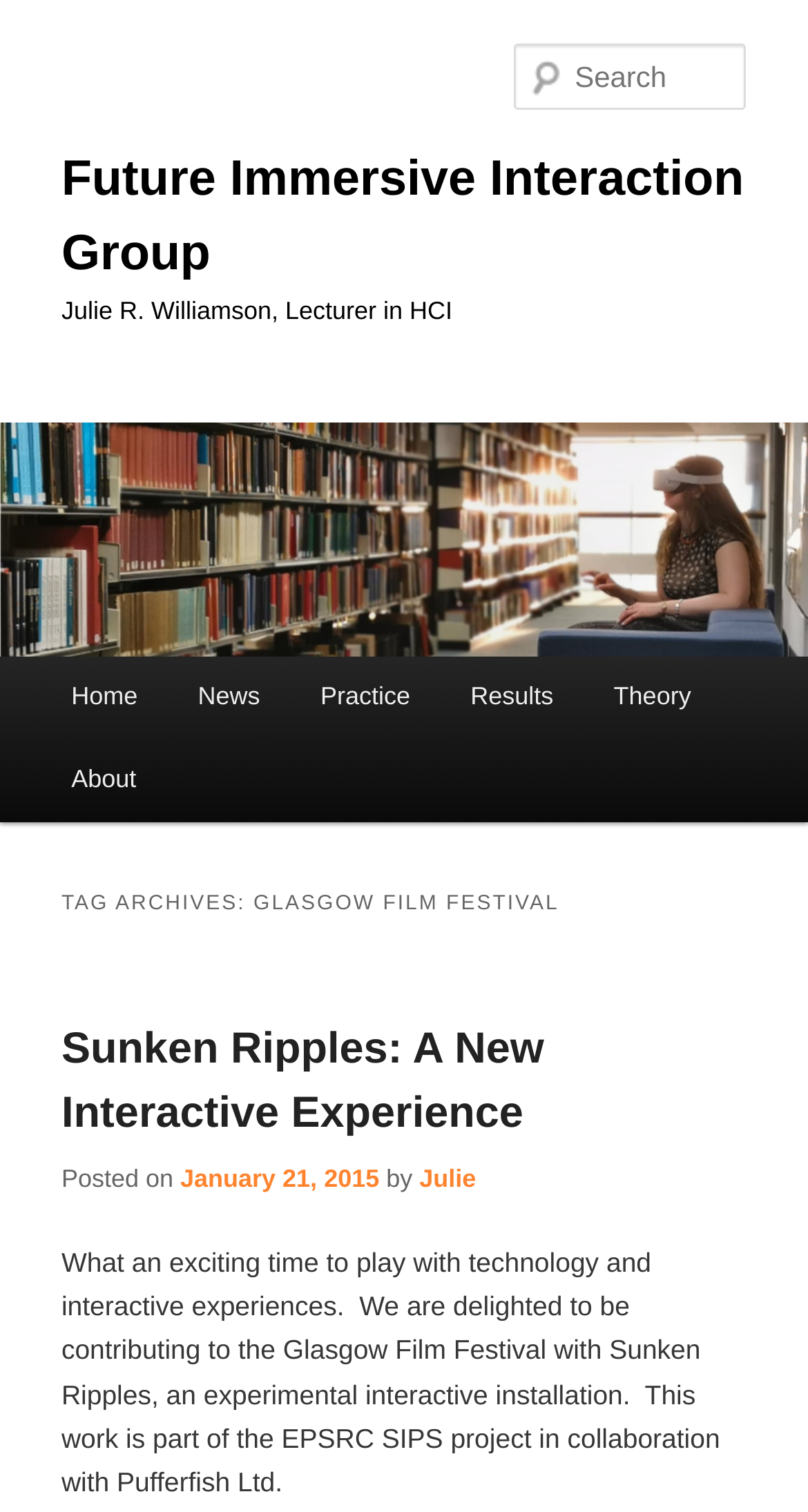Please specify the coordinates of the bounding box for the element that should be clicked to carry out this instruction: "Learn about the Future Immersive Interaction Group". The coordinates must be four float numbers between 0 and 1, formatted as [left, top, right, bottom].

[0.076, 0.1, 0.921, 0.186]